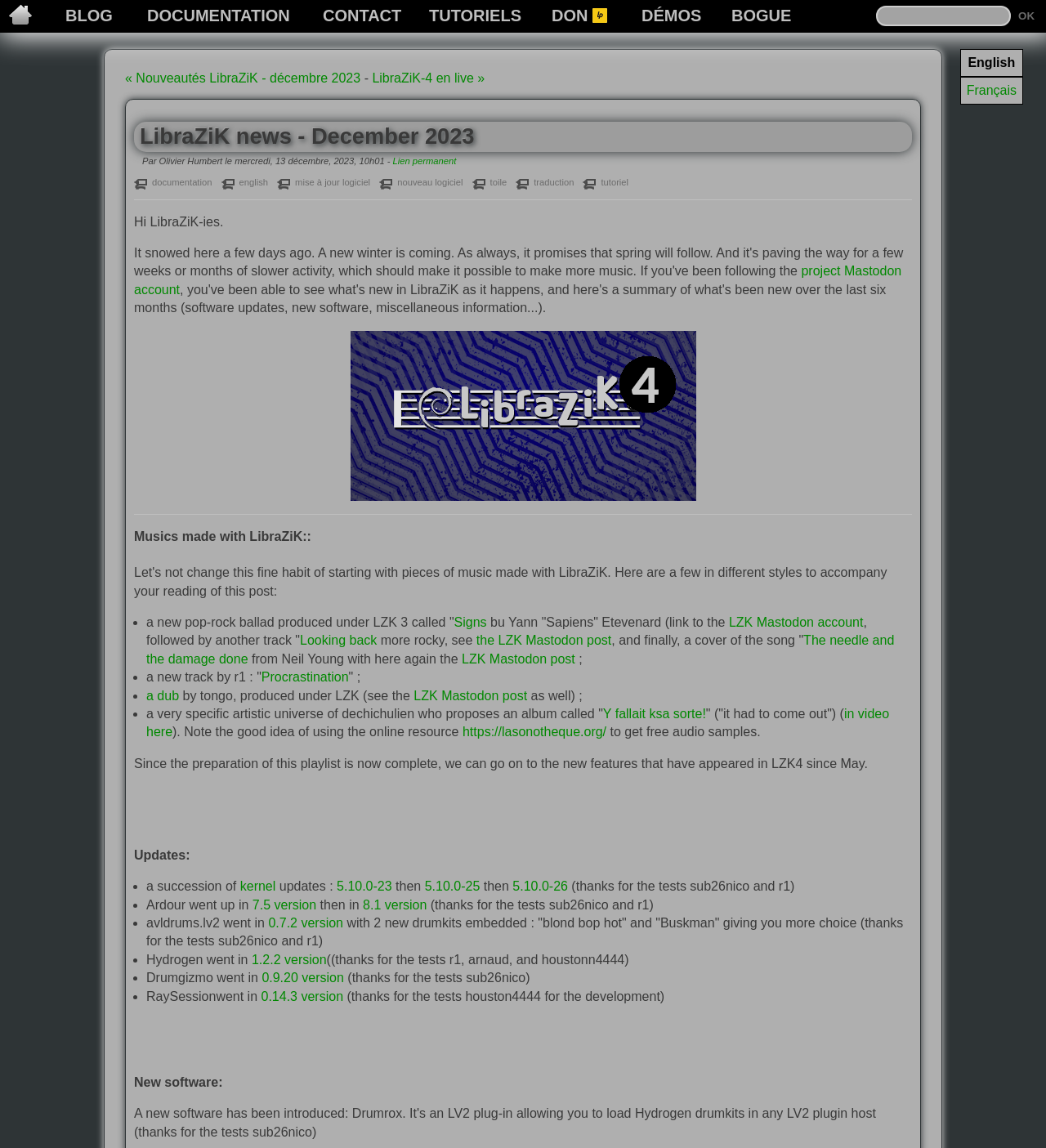Please locate the UI element described by "1.2.2 version" and provide its bounding box coordinates.

[0.241, 0.83, 0.312, 0.842]